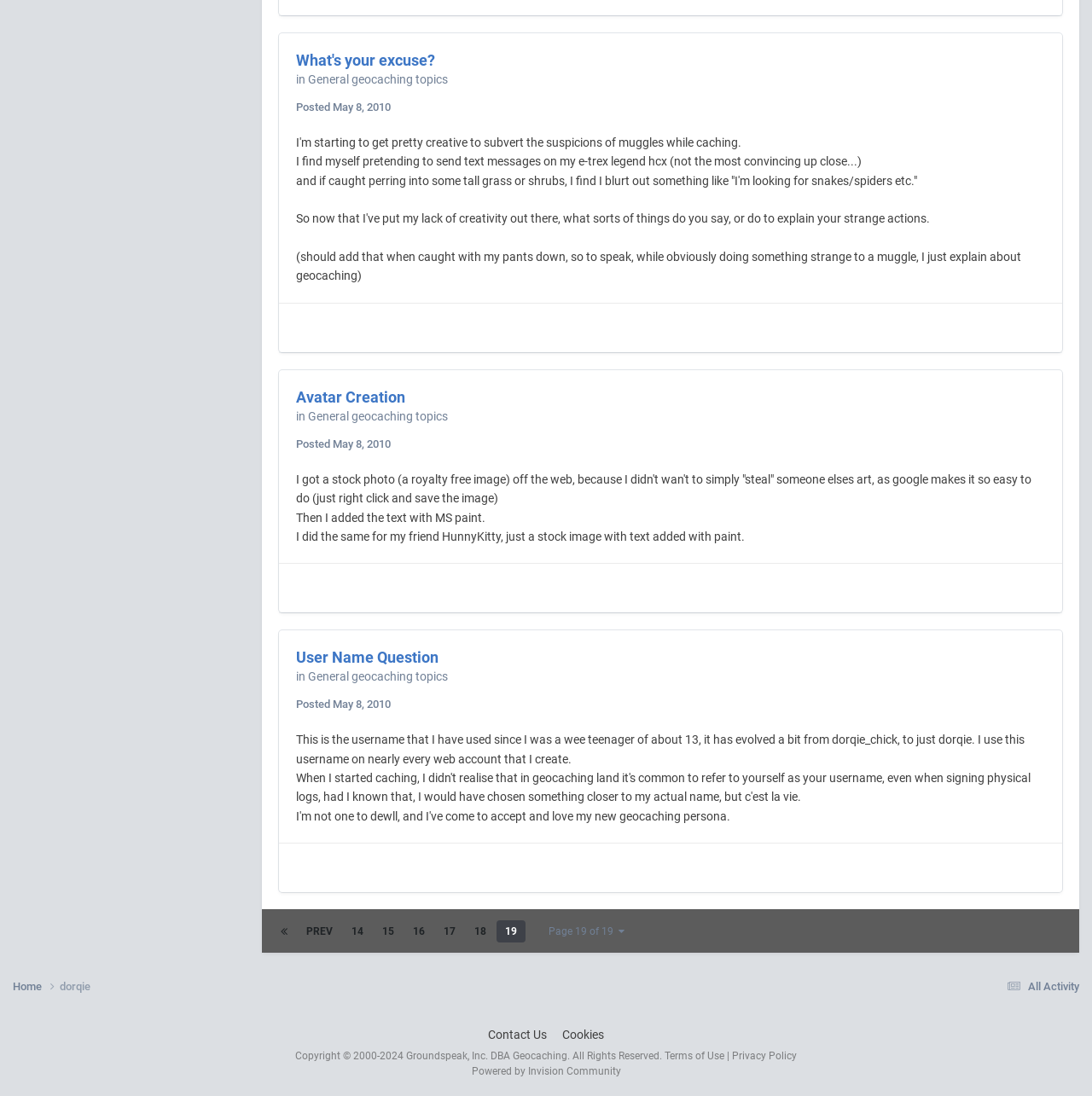Please specify the bounding box coordinates for the clickable region that will help you carry out the instruction: "Check the Facebook link".

None